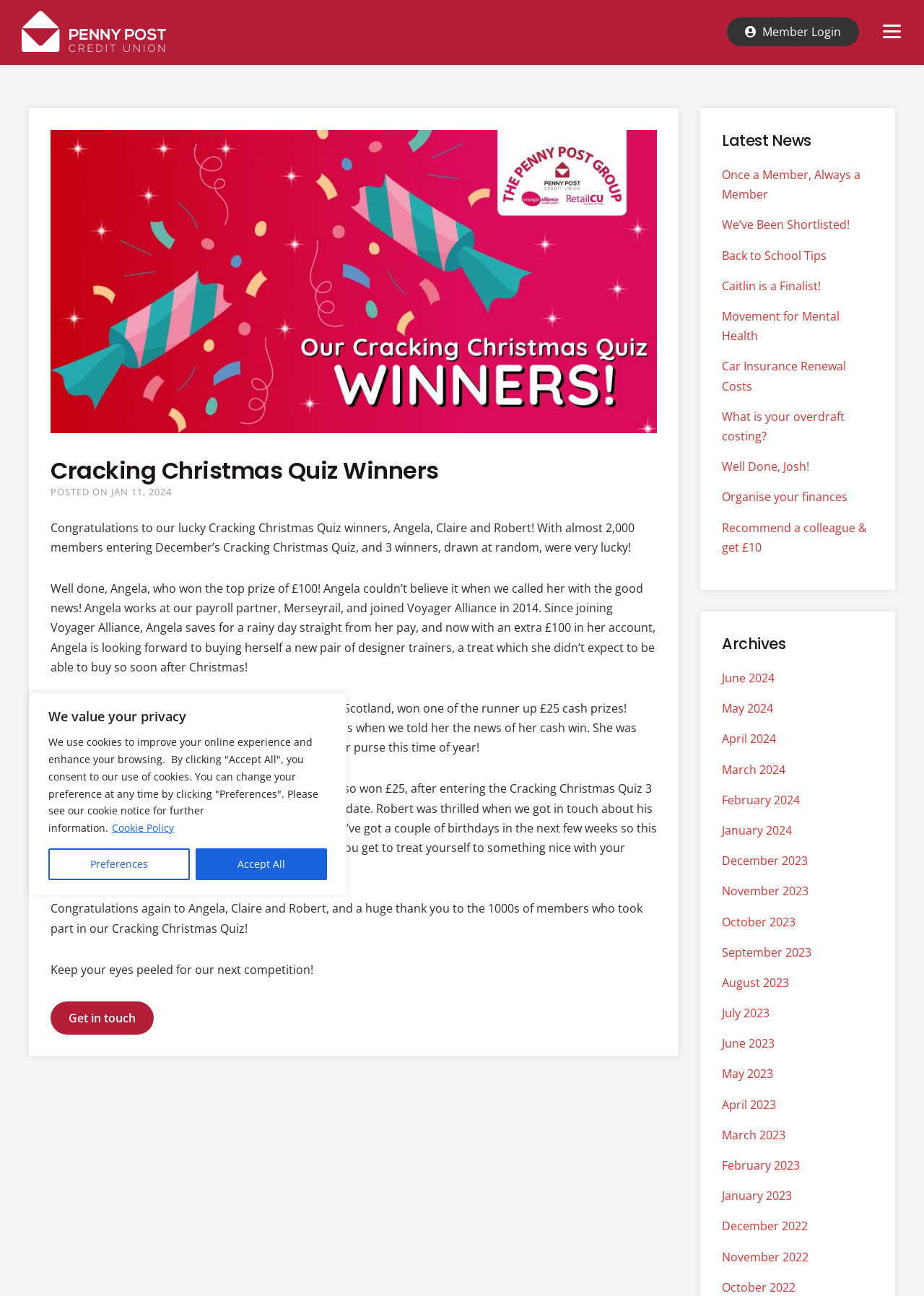Specify the bounding box coordinates of the region I need to click to perform the following instruction: "Click the 'Preferences' button". The coordinates must be four float numbers in the range of 0 to 1, i.e., [left, top, right, bottom].

[0.052, 0.655, 0.205, 0.679]